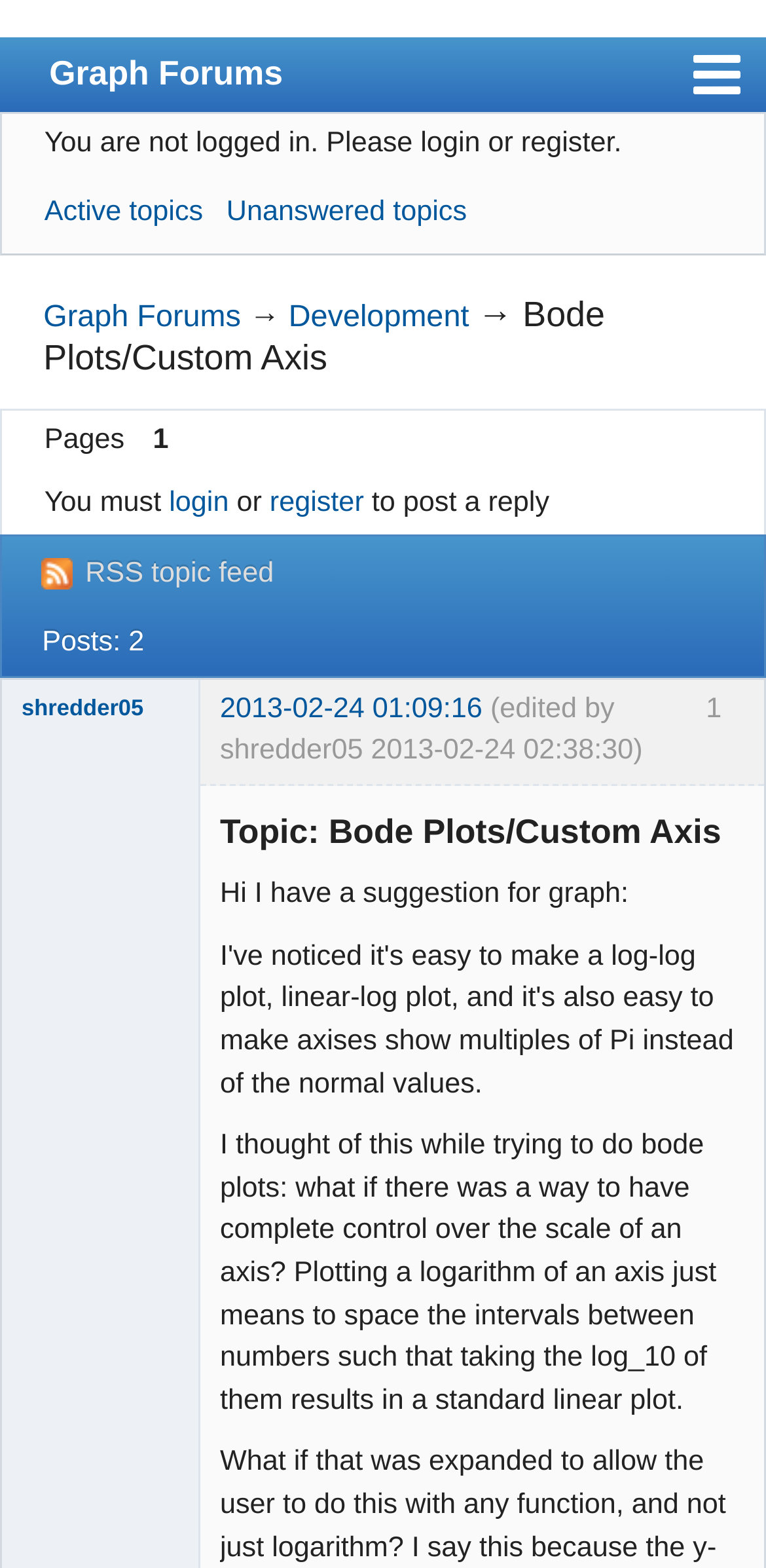Please predict the bounding box coordinates (top-left x, top-left y, bottom-right x, bottom-right y) for the UI element in the screenshot that fits the description: Graph Forums

[0.057, 0.191, 0.314, 0.212]